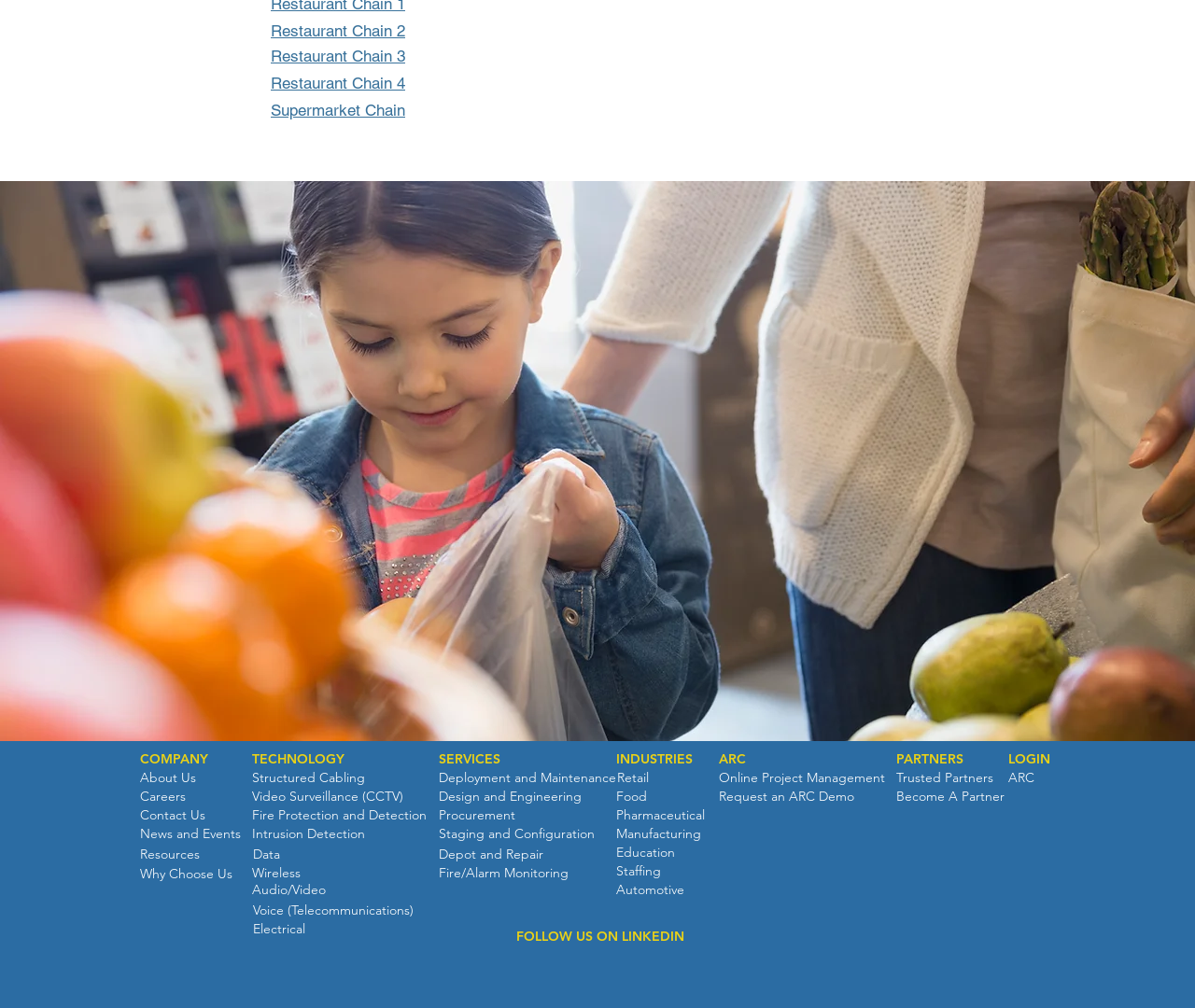Identify the bounding box coordinates necessary to click and complete the given instruction: "Click on the 'About Us' link".

[0.117, 0.763, 0.164, 0.781]